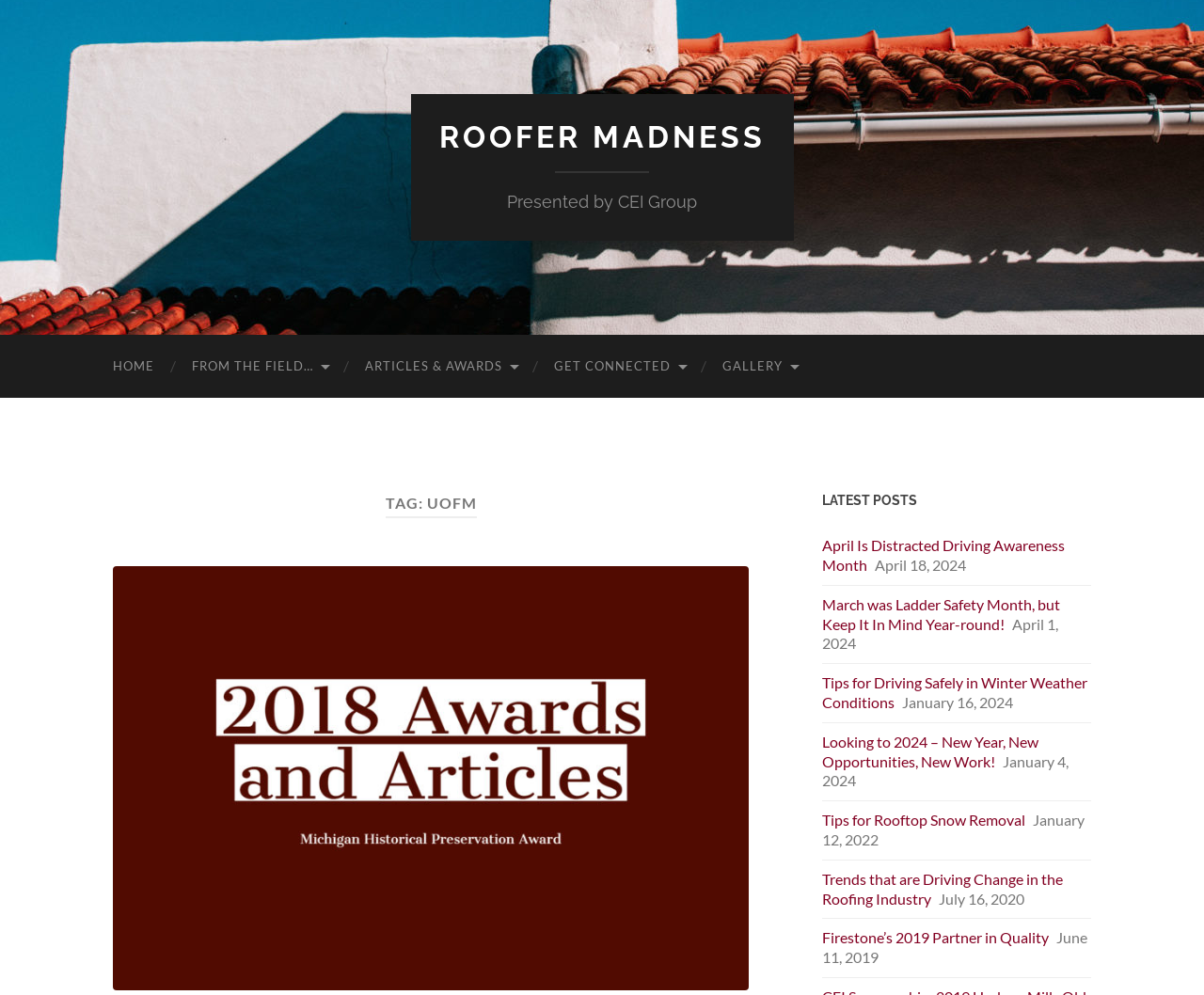Determine the bounding box coordinates for the UI element matching this description: "Articles & Awards".

[0.288, 0.336, 0.445, 0.4]